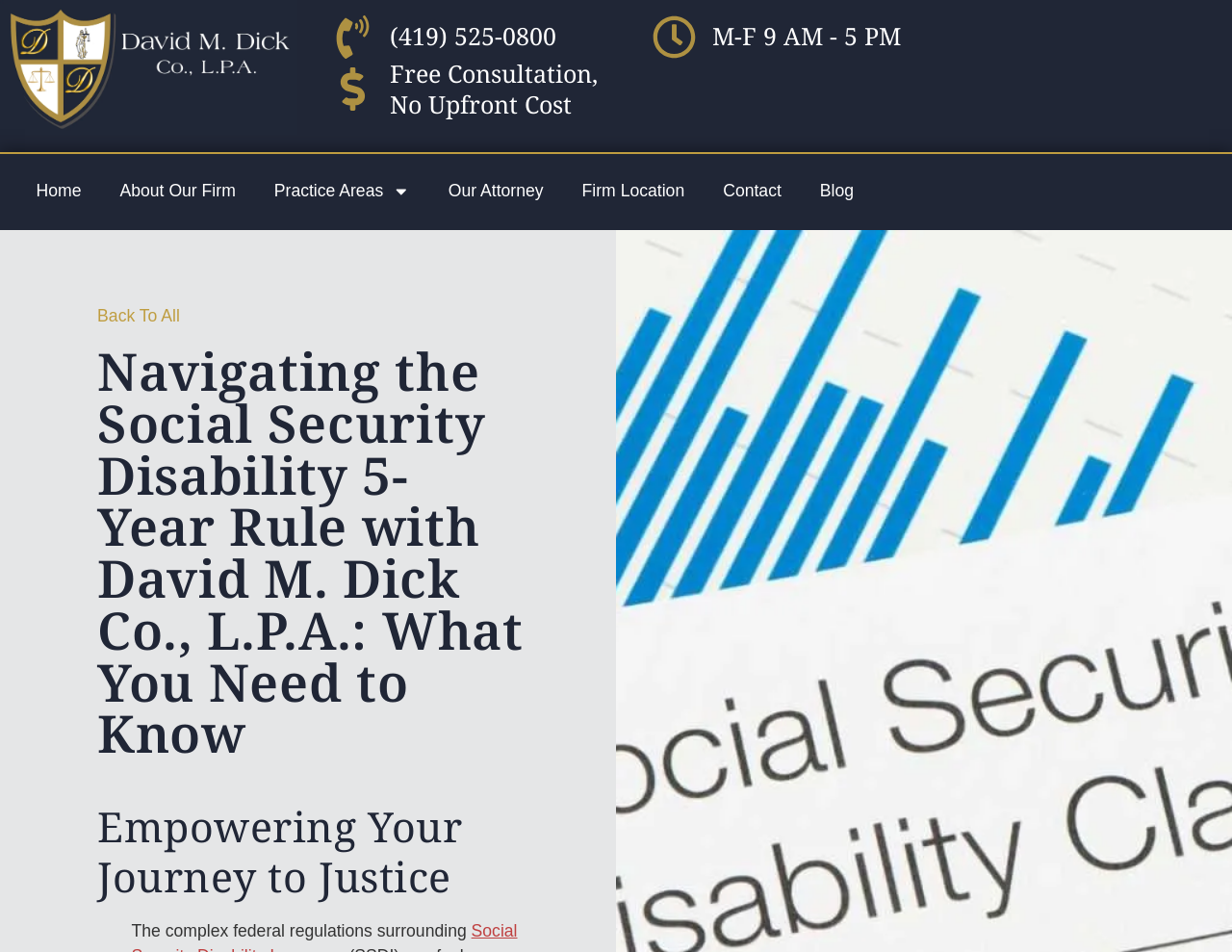Find the bounding box coordinates of the element you need to click on to perform this action: 'Call (419) 525-0800'. The coordinates should be represented by four float values between 0 and 1, in the format [left, top, right, bottom].

[0.269, 0.016, 0.452, 0.061]